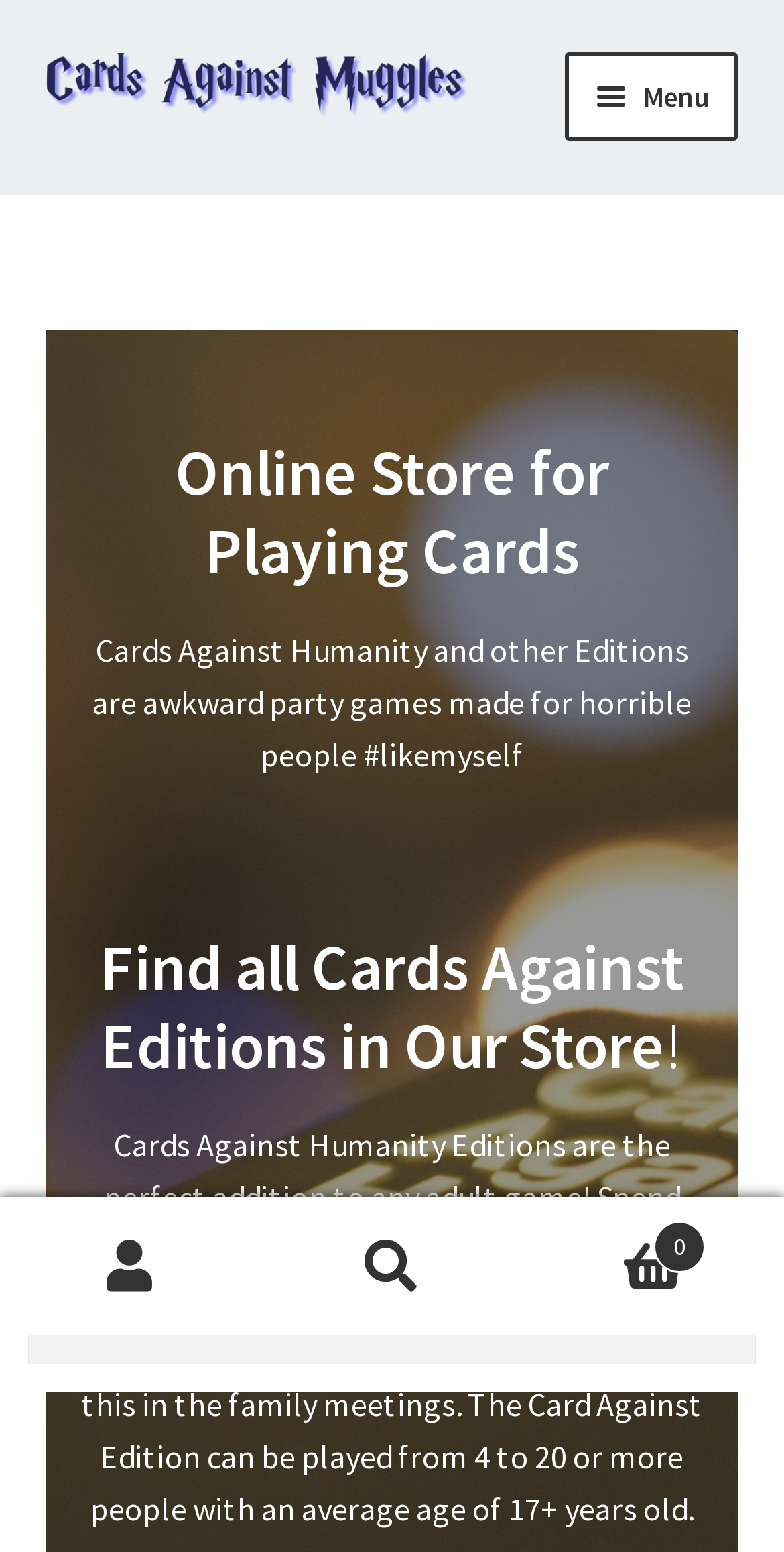What is the minimum age requirement to play Cards Against Editions?
Provide a fully detailed and comprehensive answer to the question.

The minimum age requirement to play Cards Against Editions can be determined by looking at the StaticText element with the text 'The Card Against Edition can be played from 4 to 20 or more people with an average age of 17+ years old.' This suggests that the minimum age requirement is 17+ years old.